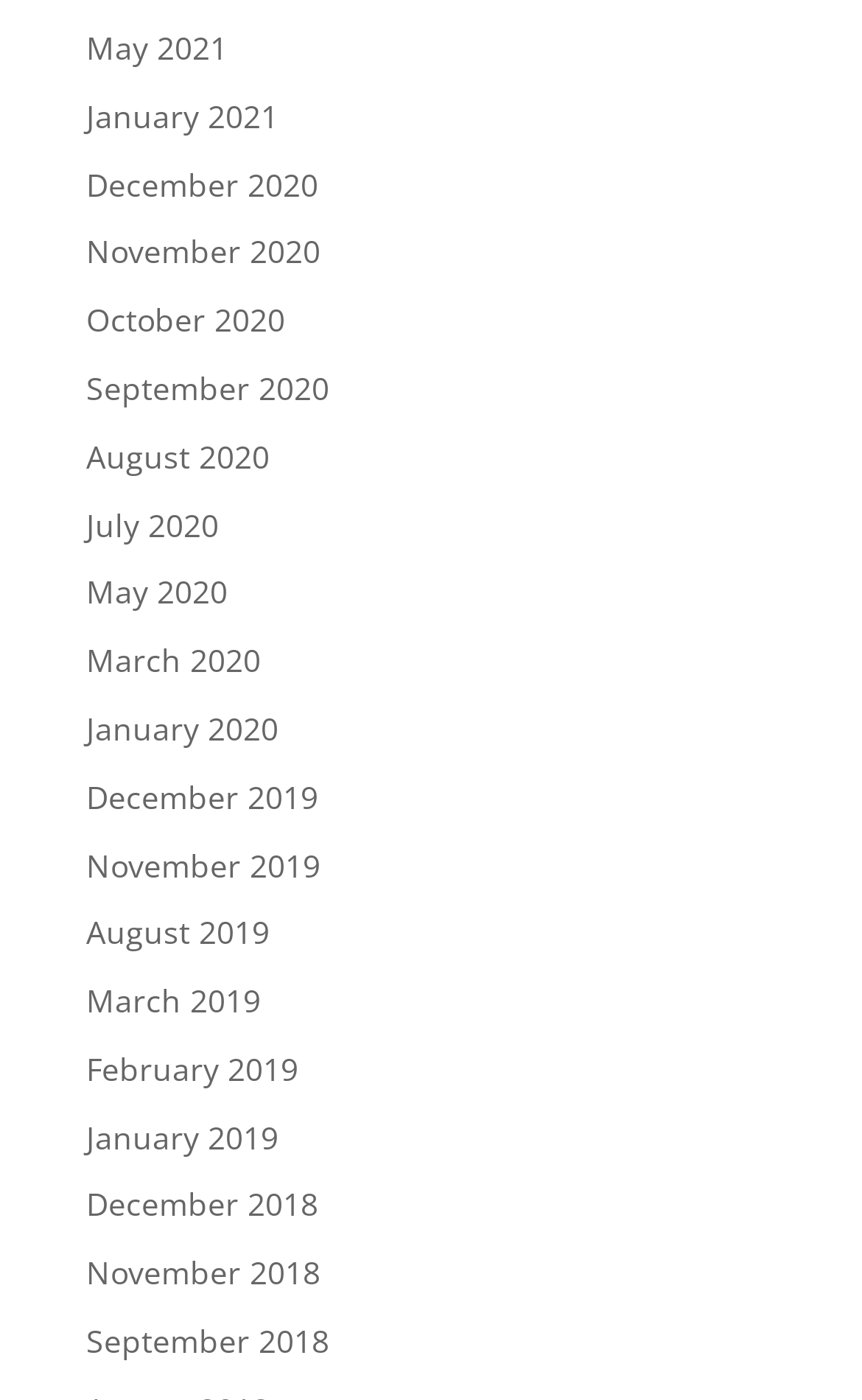Determine the bounding box coordinates of the clickable region to follow the instruction: "view May 2021".

[0.1, 0.019, 0.264, 0.049]